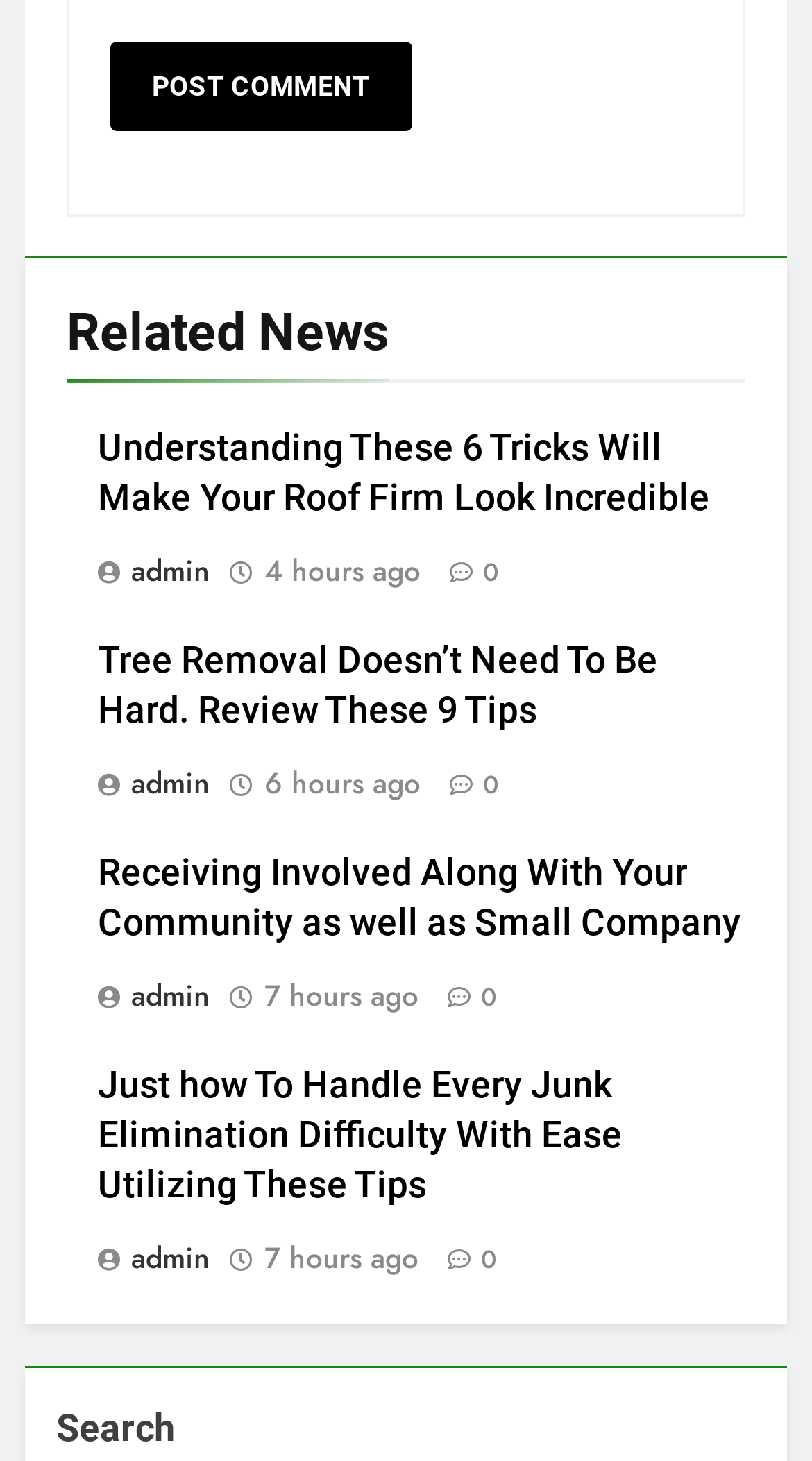Provide the bounding box coordinates of the UI element this sentence describes: "admin".

[0.121, 0.846, 0.277, 0.874]